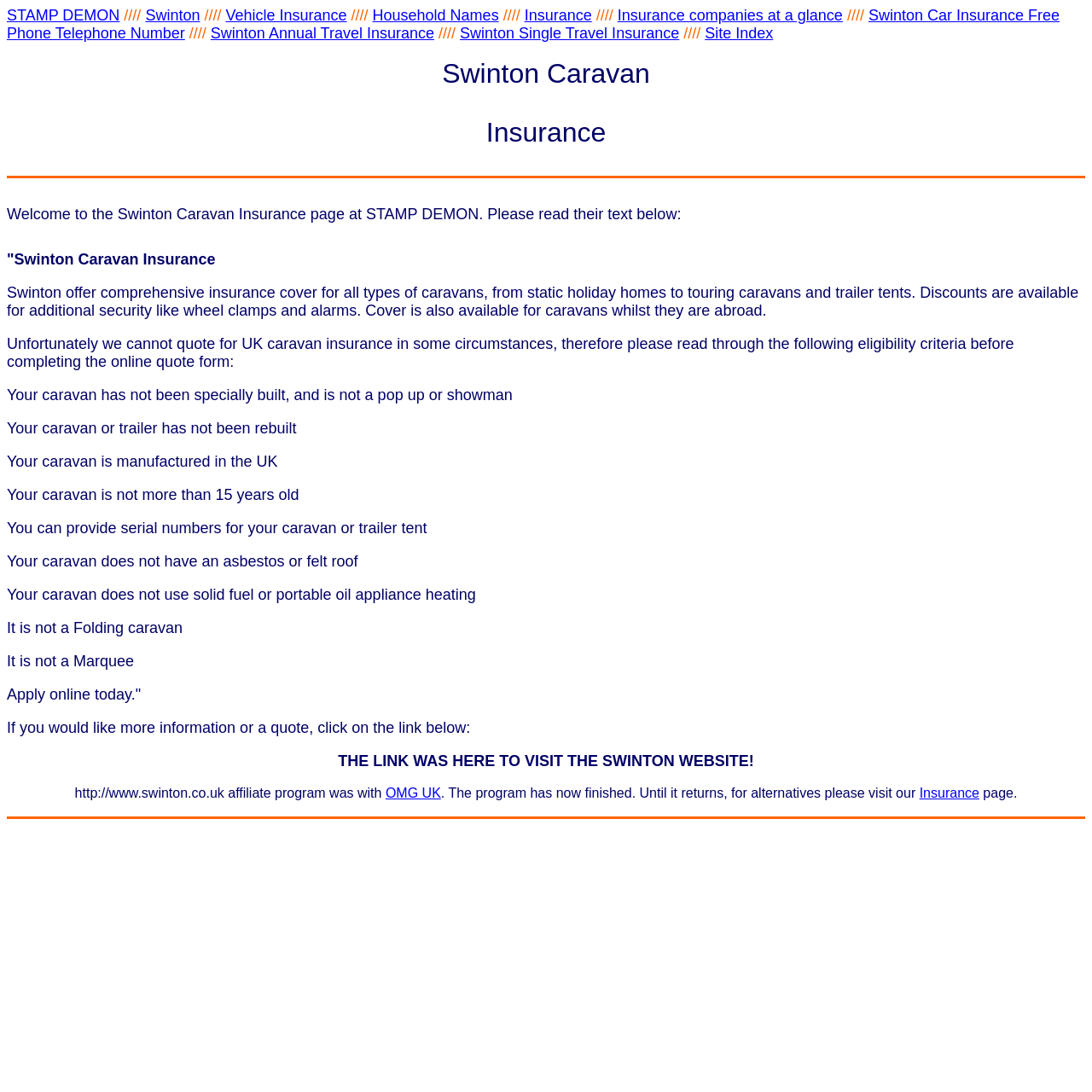Identify the bounding box coordinates of the specific part of the webpage to click to complete this instruction: "Click on the 'Swinton' link".

[0.133, 0.008, 0.183, 0.021]